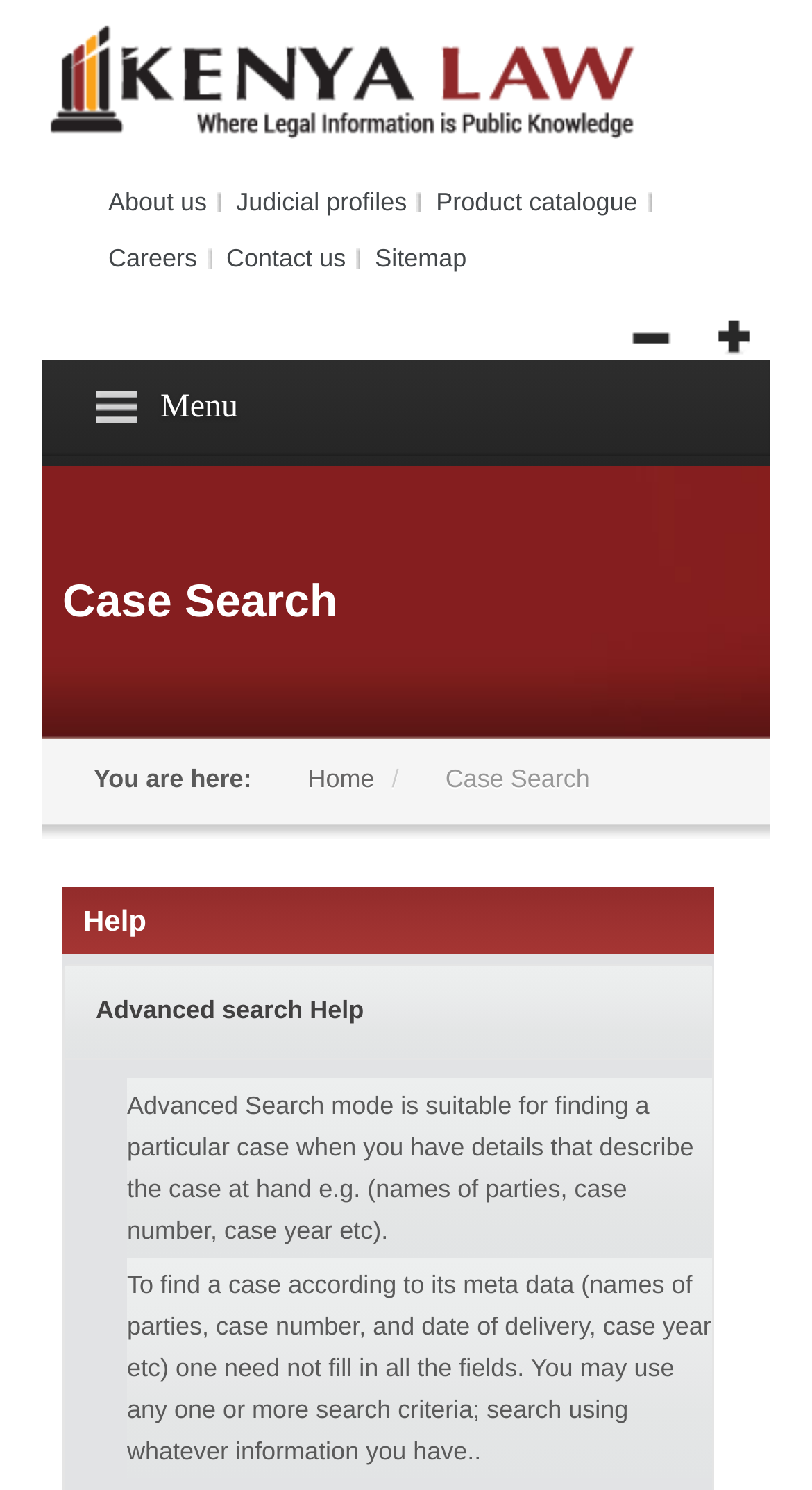By analyzing the image, answer the following question with a detailed response: What is the name of the first court listed?

I looked at the links under the 'Cause List' section and found that the first court listed is the 'Supreme Court'.